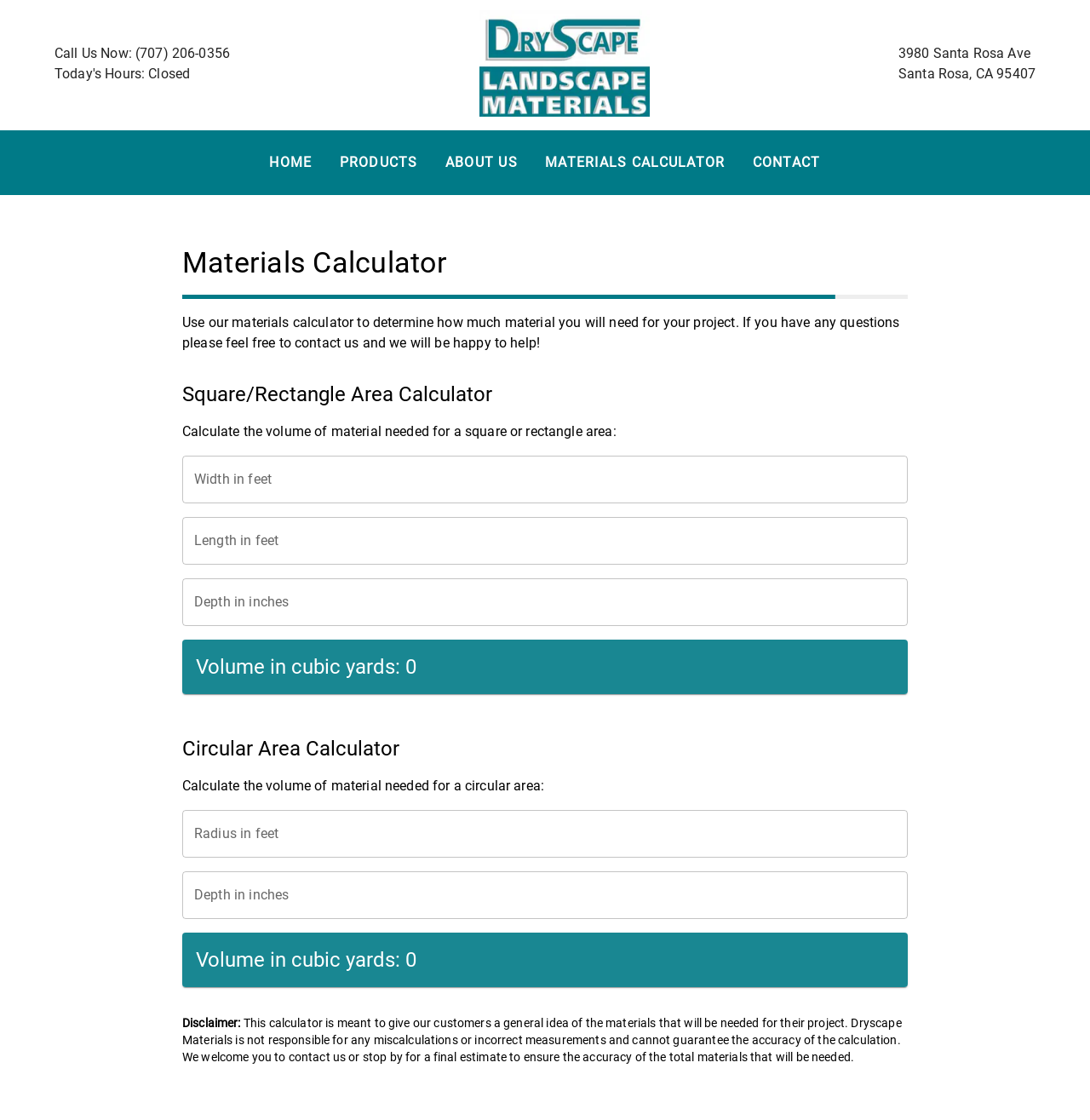What is the phone number to call?
Answer the question with a single word or phrase by looking at the picture.

(707) 206-0356